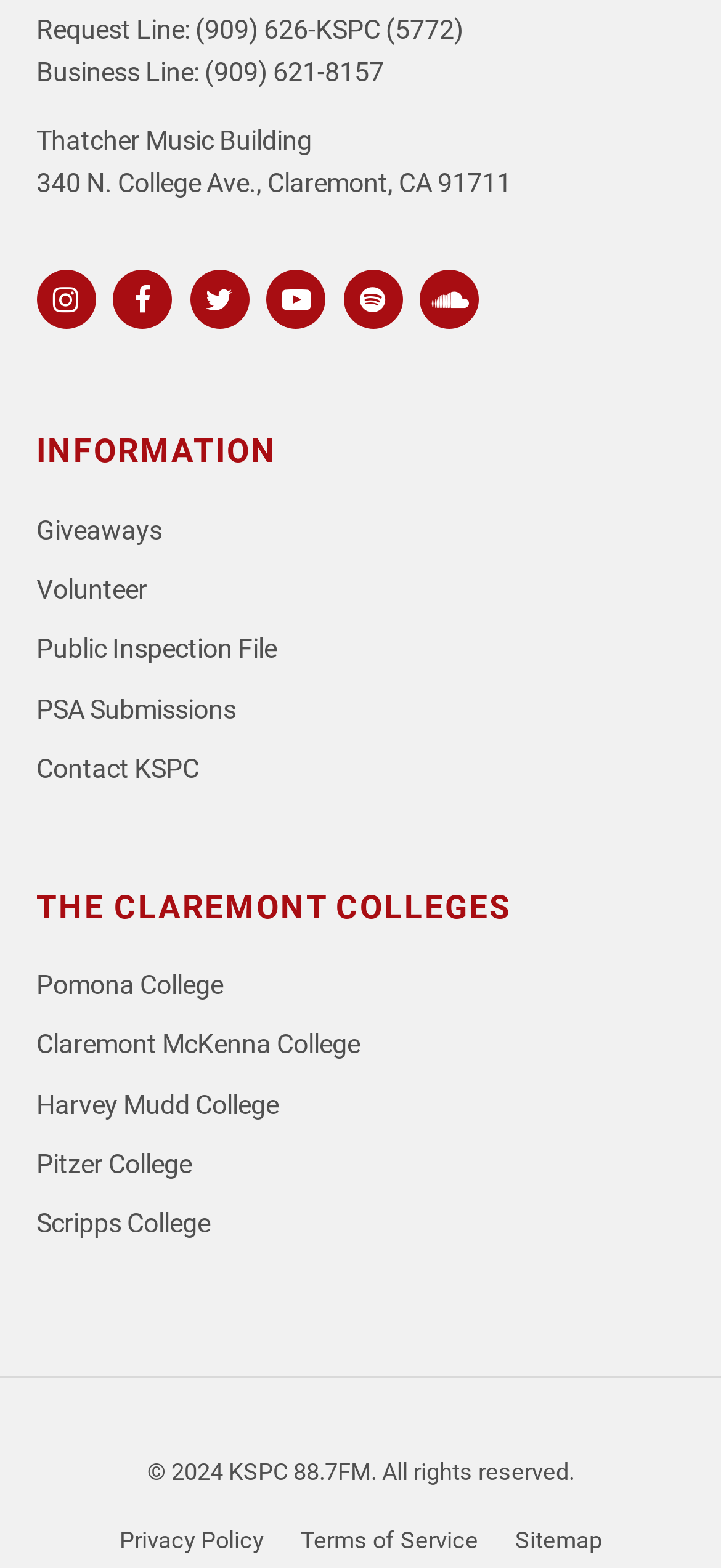What is the copyright year of KSPC 88.7FM?
Provide a thorough and detailed answer to the question.

I found the copyright year by looking at the StaticText element with the content '© 2024 KSPC 88.7FM. All rights reserved'.